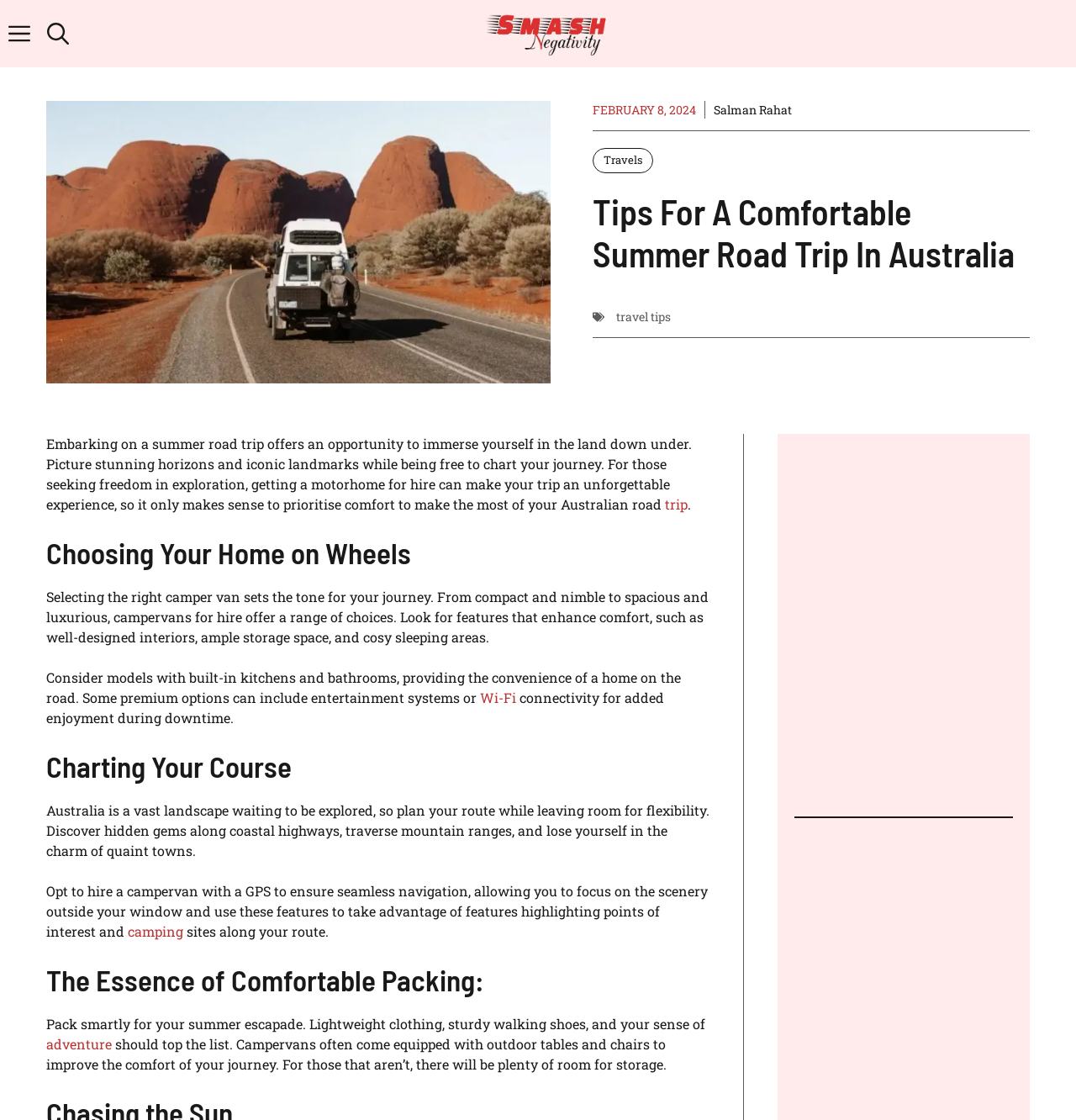Kindly determine the bounding box coordinates for the area that needs to be clicked to execute this instruction: "Back to top".

None